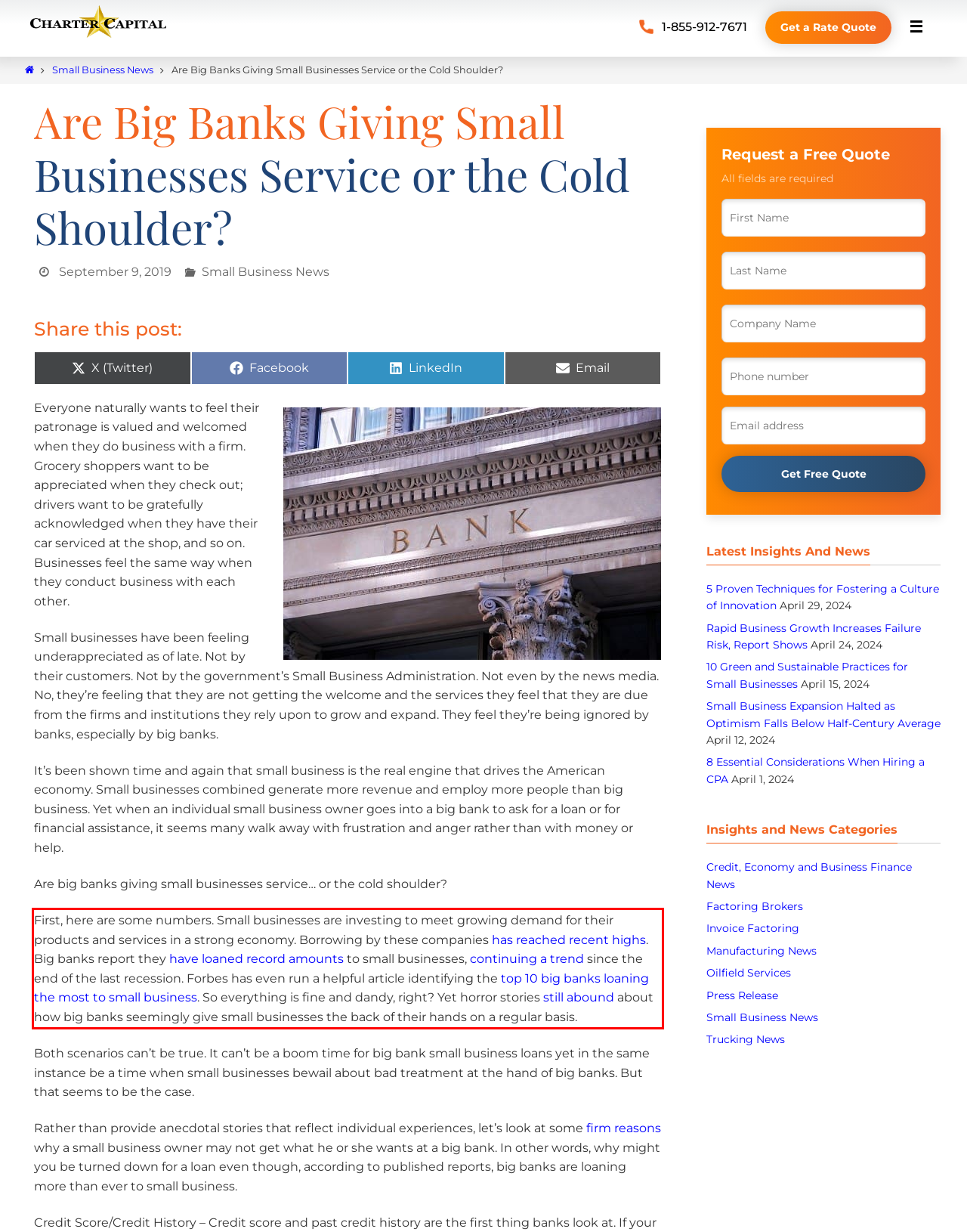By examining the provided screenshot of a webpage, recognize the text within the red bounding box and generate its text content.

First, here are some numbers. Small businesses are investing to meet growing demand for their products and services in a strong economy. Borrowing by these companies has reached recent highs. Big banks report they have loaned record amounts to small businesses, continuing a trend since the end of the last recession. Forbes has even run a helpful article identifying the top 10 big banks loaning the most to small business. So everything is fine and dandy, right? Yet horror stories still abound about how big banks seemingly give small businesses the back of their hands on a regular basis.